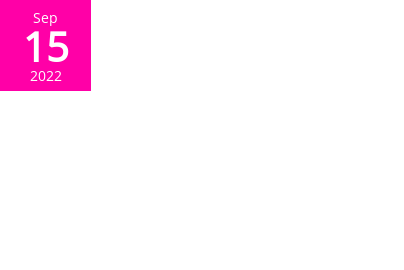Create a vivid and detailed description of the image.

The image features a vibrant visual of a tourist riding a bus, capturing a moment of adventure and exploration. This image accompanies an article titled "Tips for Budgeting your Trip to Singapore," which emphasizes that a well-planned budget can enhance travel experiences. The overall aesthetic of the image highlights the joy of travel while showcasing the unique perspective of navigating through a bustling city like Singapore. The blurring effect of the background sets a dynamic tone, suggesting movement and excitement, making it an inviting and engaging context for readers seeking travel advice.